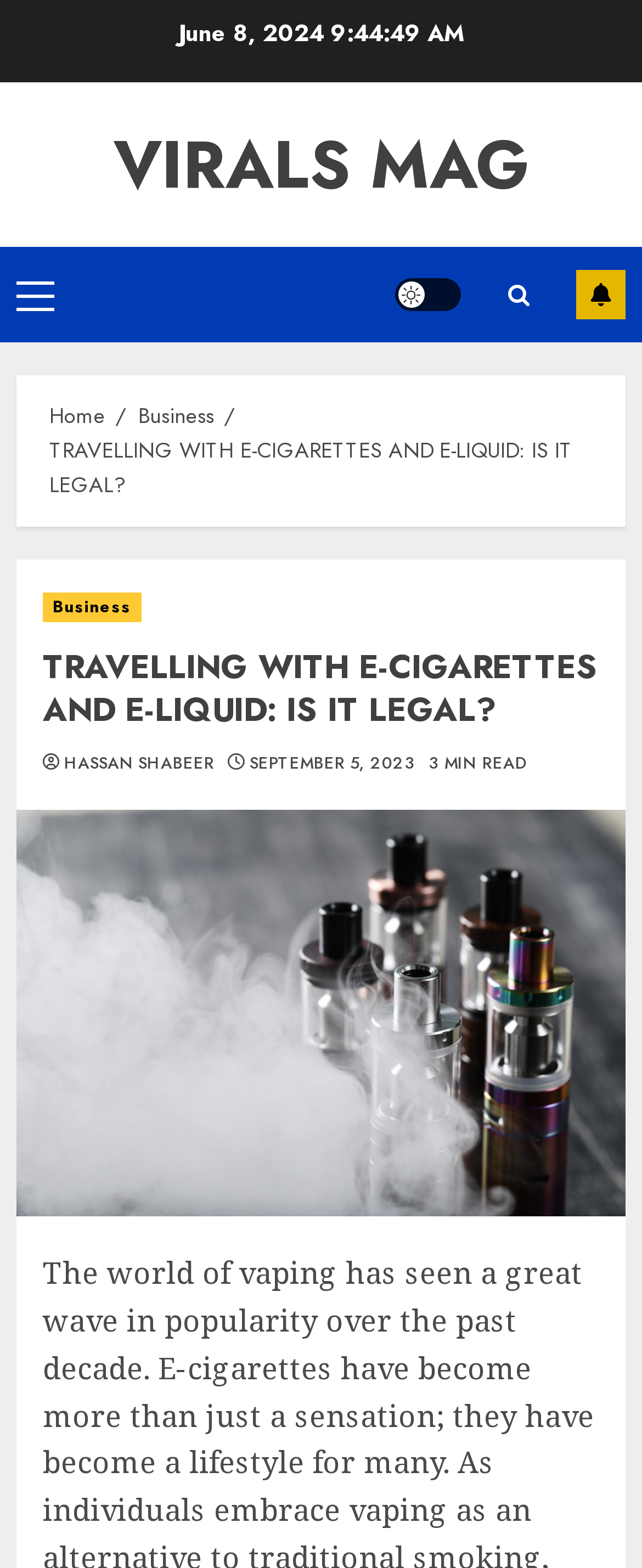Calculate the bounding box coordinates of the UI element given the description: "Home".

None